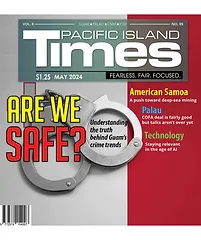Give a detailed account of the visual content in the image.

The image presents the cover of the "Pacific Island Times," May 2024 edition. The prominent headline reads, "ARE WE SAFE?" in bold, red letters, drawing attention to issues of safety and security. Accompanying this is a striking visual of handcuffs, symbolizing concerns related to crime trends. The cover also features subheadings that highlight key topics, such as discussions on American Samoa's push toward deep sea mining and insights into technology, illustrating the blend of local and broader concerns facing the Pacific region. This vibrant design encapsulates the publication's focus on critical issues affecting the community.